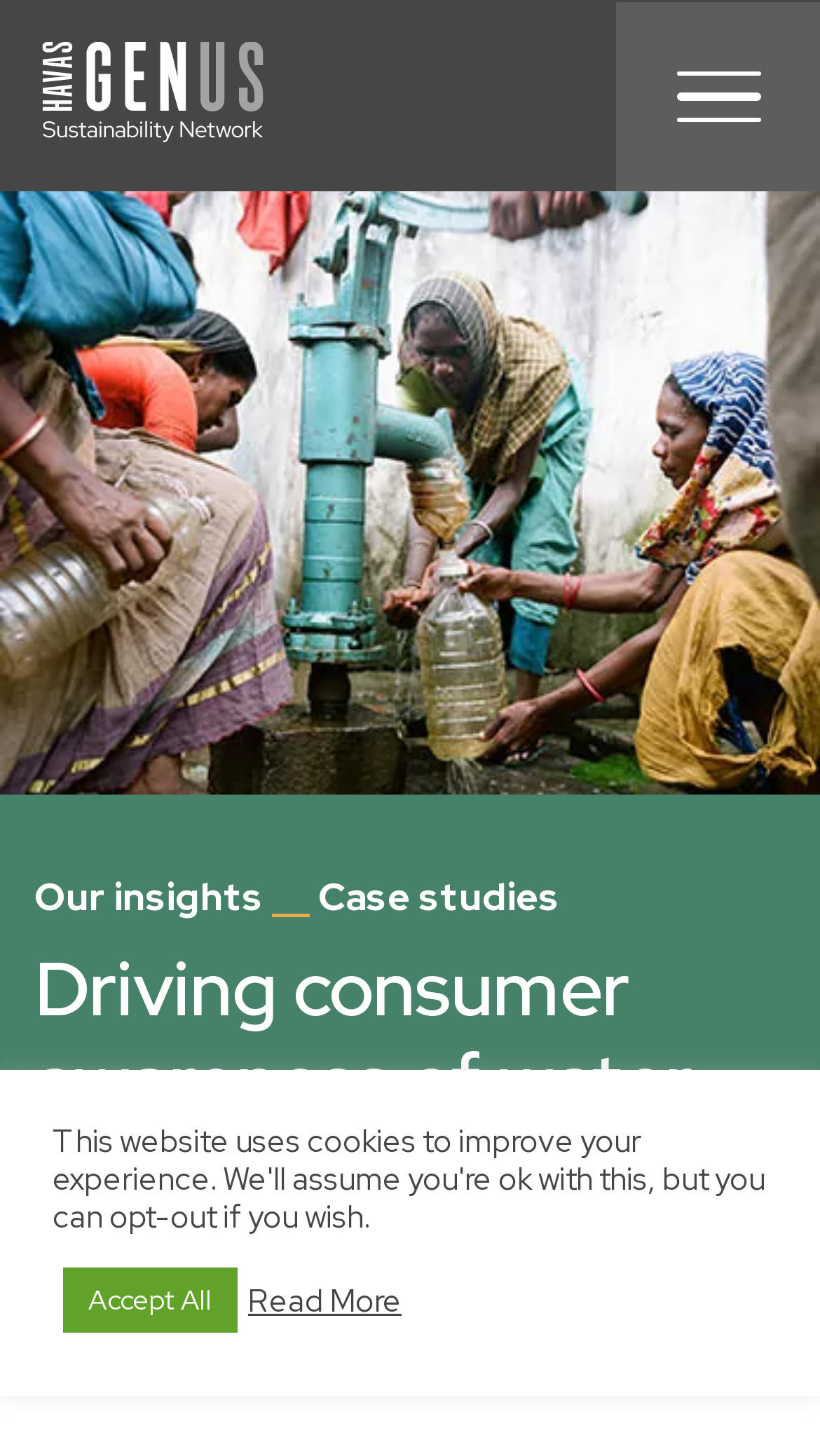What is the link below the image?
Relying on the image, give a concise answer in one word or a brief phrase.

Read More